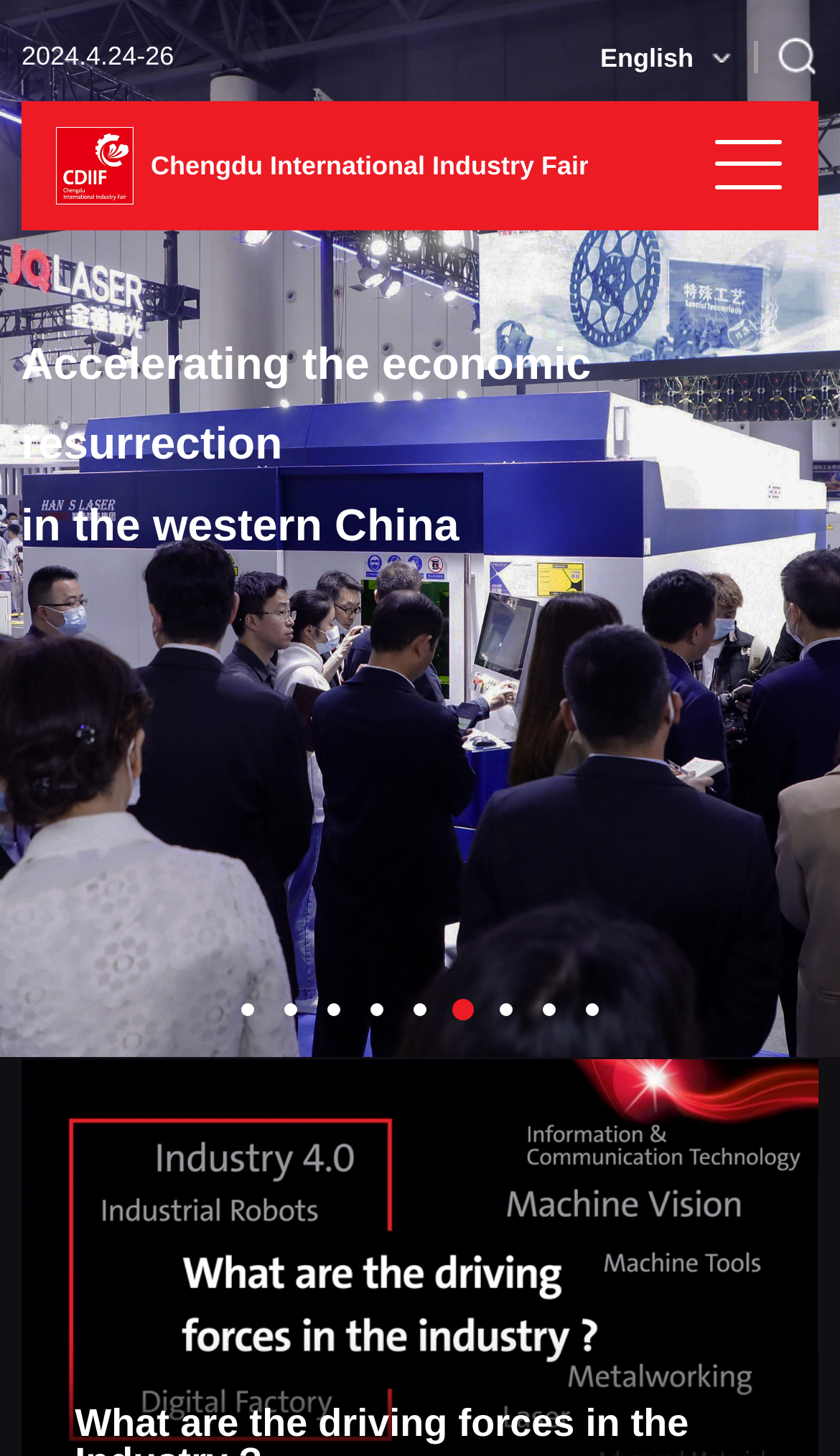How many images are there on the webpage?
Answer the question in a detailed and comprehensive manner.

I counted the number of image elements on the webpage and found three images with the same description 'Hannover Milano Fairs Shanghai Ltd'.